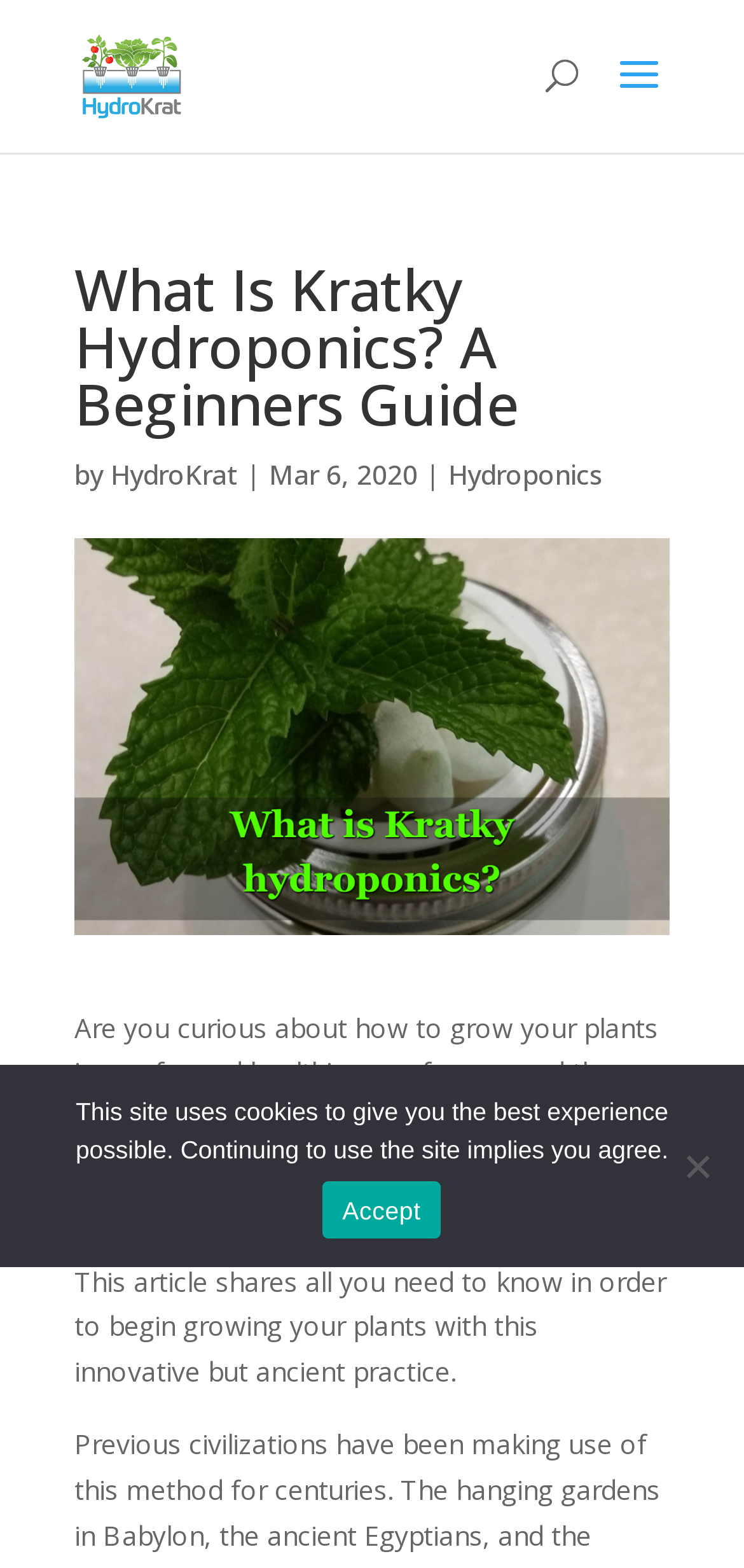Provide a one-word or brief phrase answer to the question:
What is the topic of the article?

Kratky Hydroponics